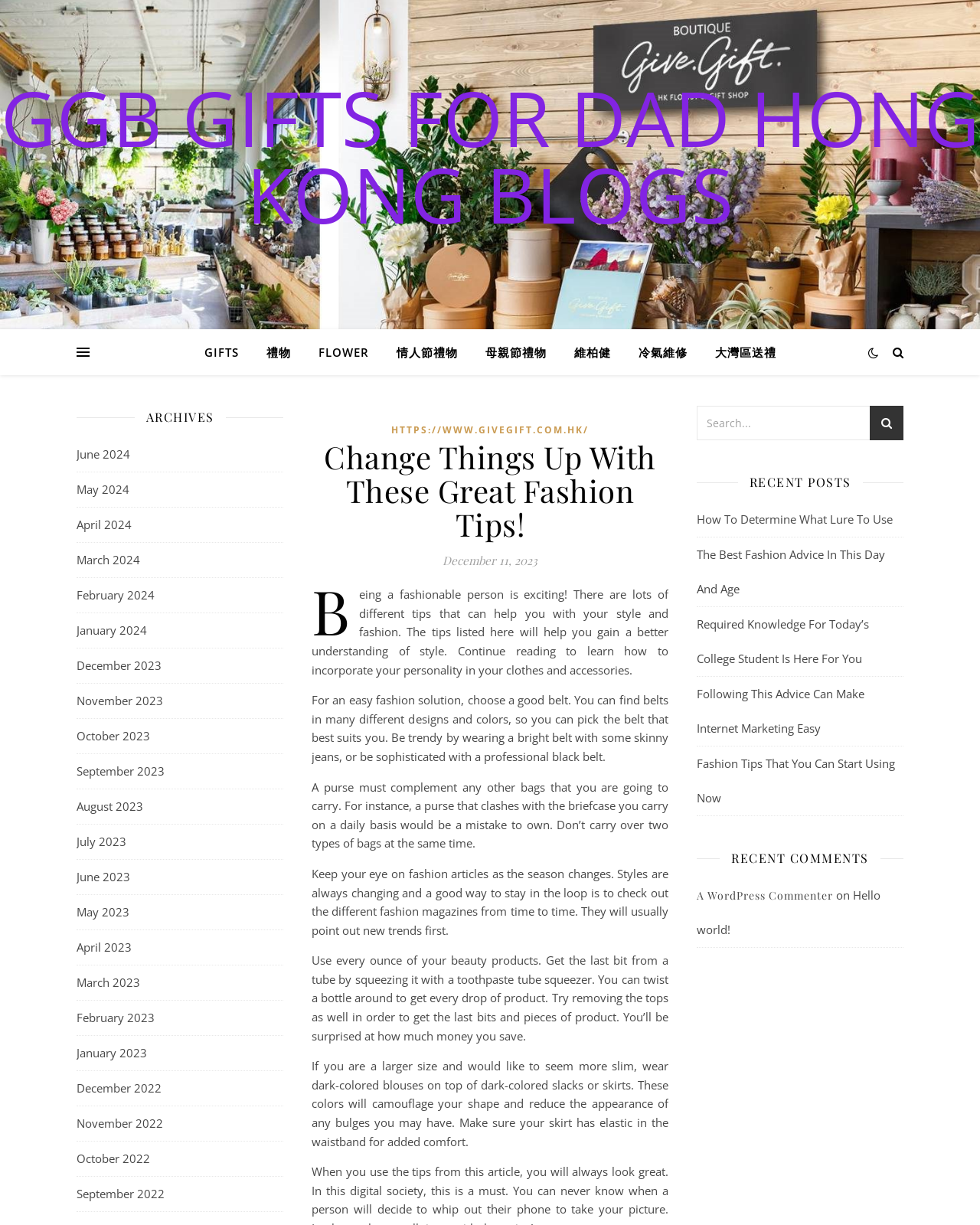Please give a short response to the question using one word or a phrase:
What is the category of the blog post?

Fashion